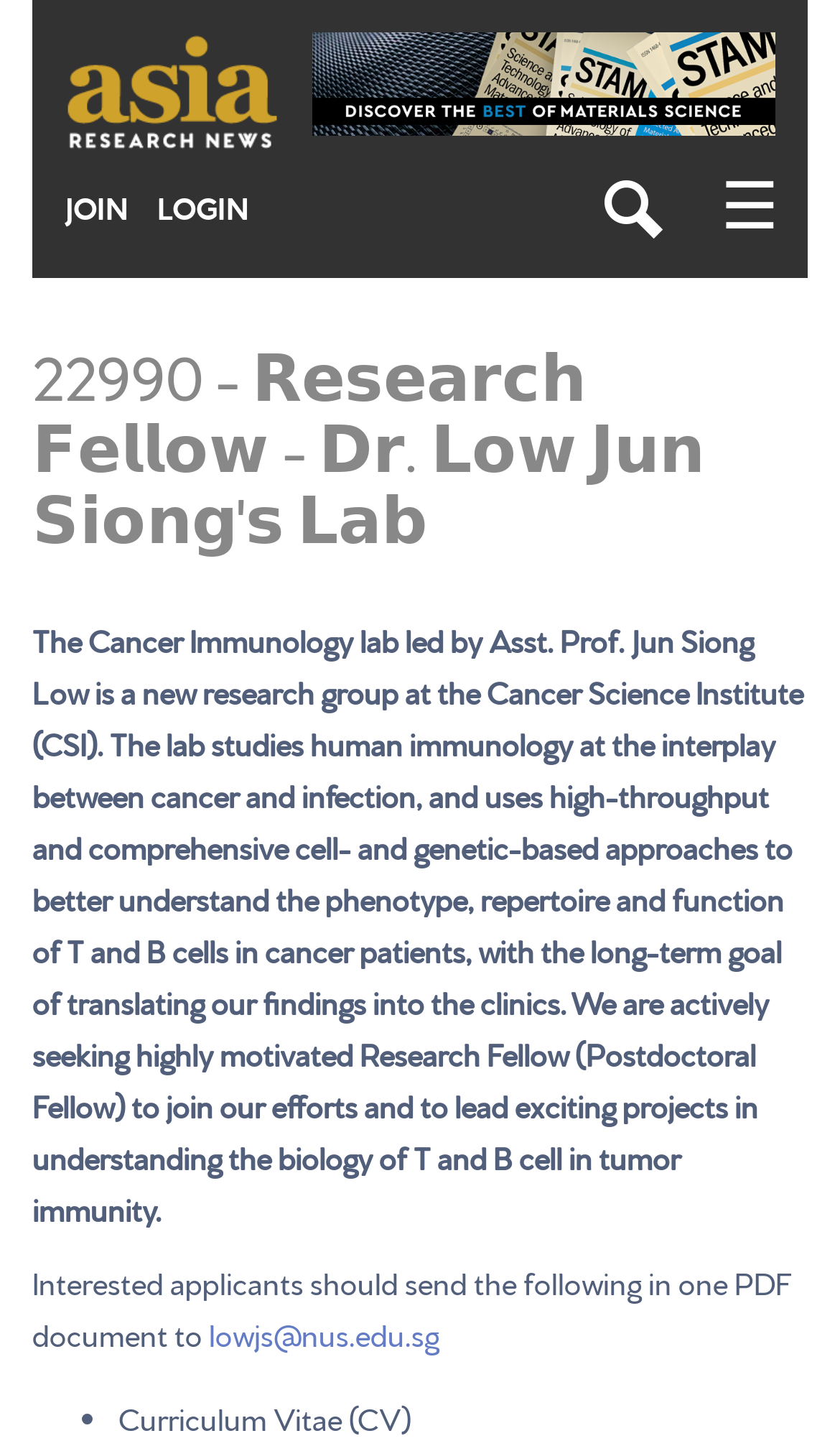Please find the main title text of this webpage.

22990 - 𝗥𝗲𝘀𝗲𝗮𝗿𝗰𝗵 𝗙𝗲𝗹𝗹𝗼𝘄 - 𝗗𝗿. 𝗟𝗼𝘄 𝗝𝘂𝗻 𝗦𝗶𝗼𝗻𝗴'𝘀 𝗟𝗮𝗯